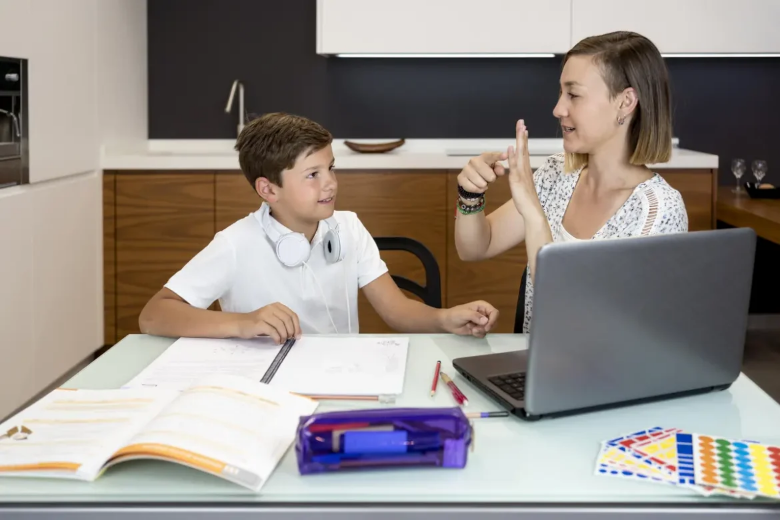What is the woman wearing?
Answer the question with as much detail as possible.

The woman in the image is seated across from the boy, and her attire is described as a casual white top with a subtle print, suggesting a relaxed and informal learning environment.